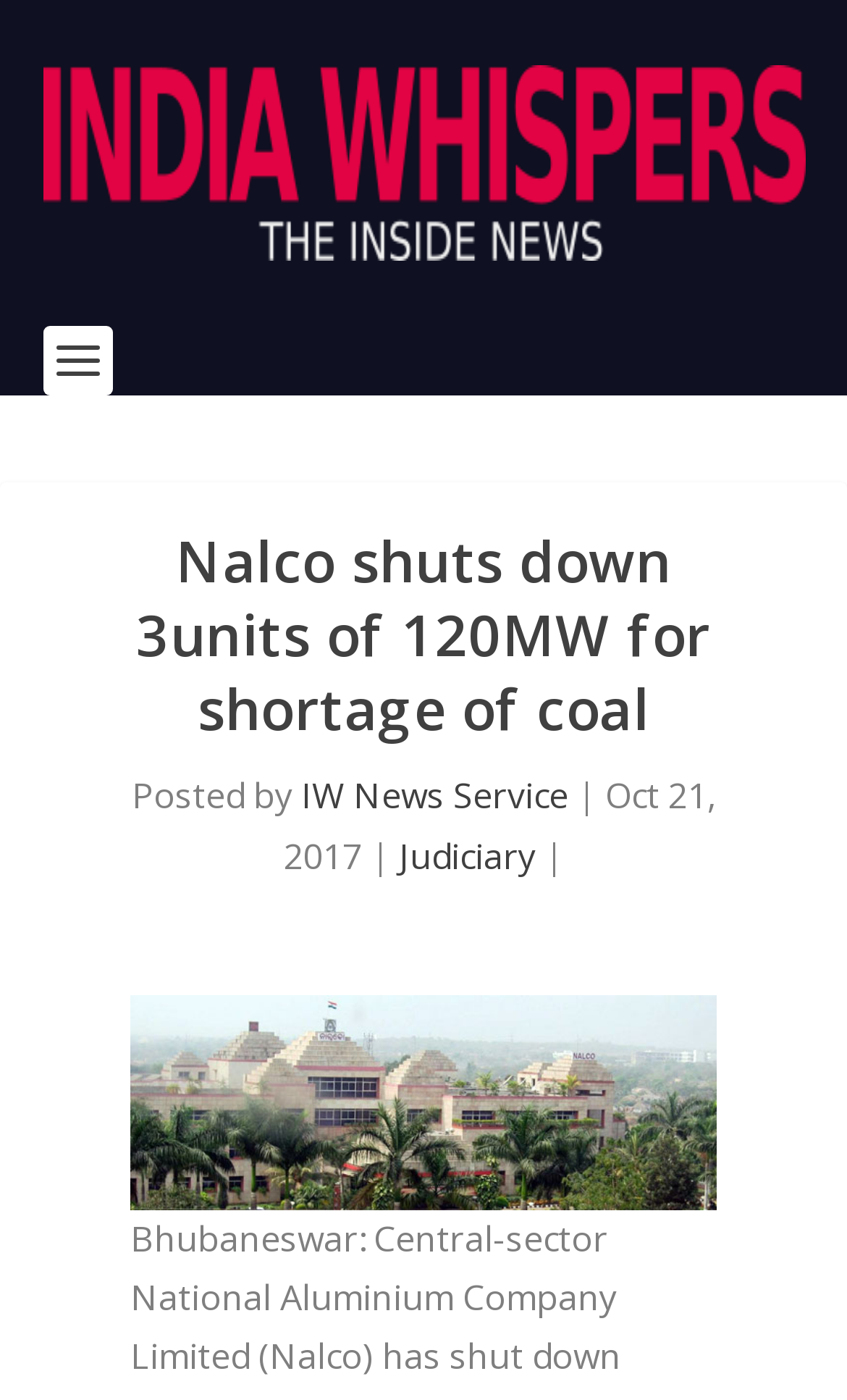What is the name of the company mentioned?
Please provide a single word or phrase as the answer based on the screenshot.

Nalco